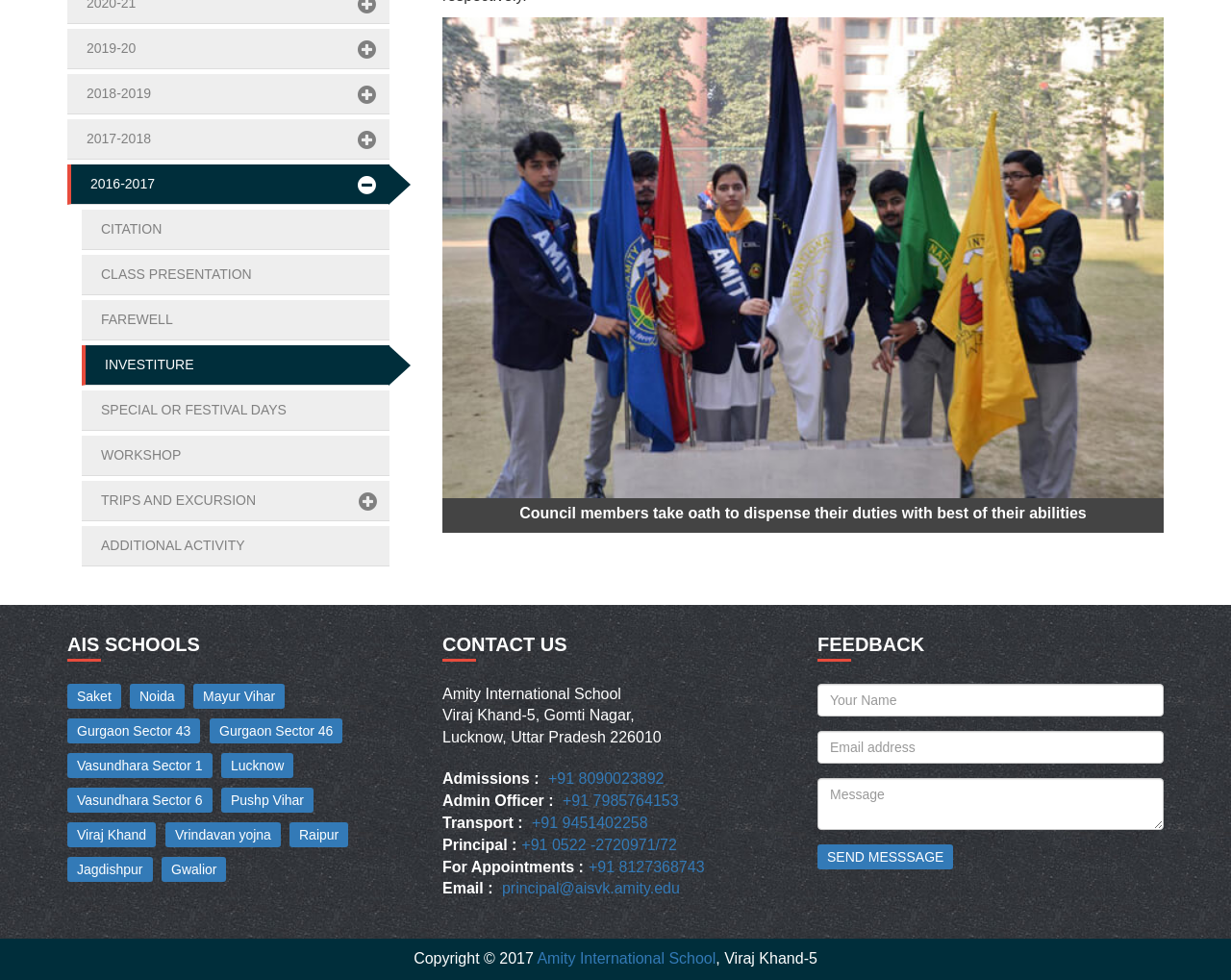Provide the bounding box coordinates of the UI element this sentence describes: "Amity International School".

[0.436, 0.97, 0.581, 0.986]